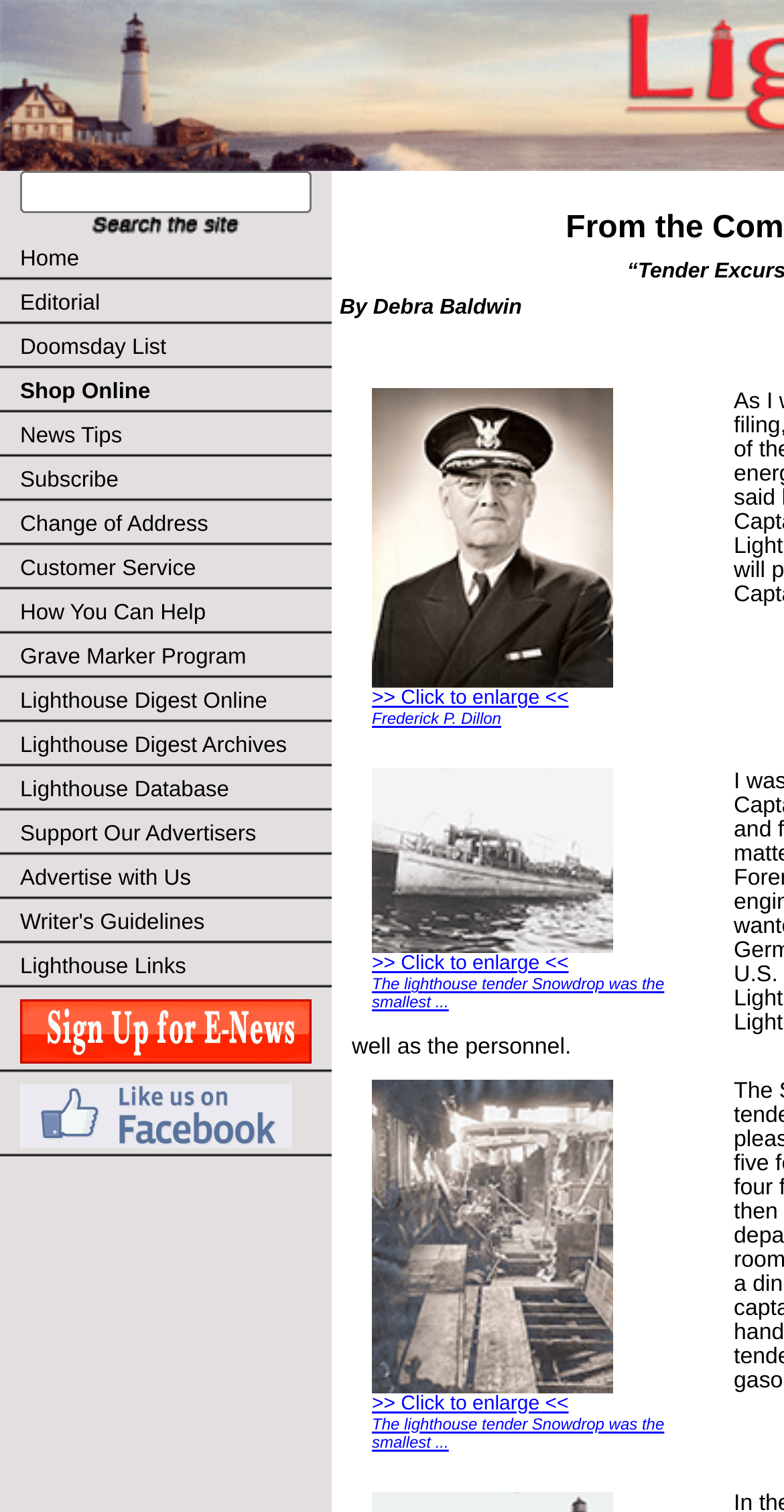Select the bounding box coordinates of the element I need to click to carry out the following instruction: "Go to Home page".

[0.0, 0.157, 0.423, 0.186]